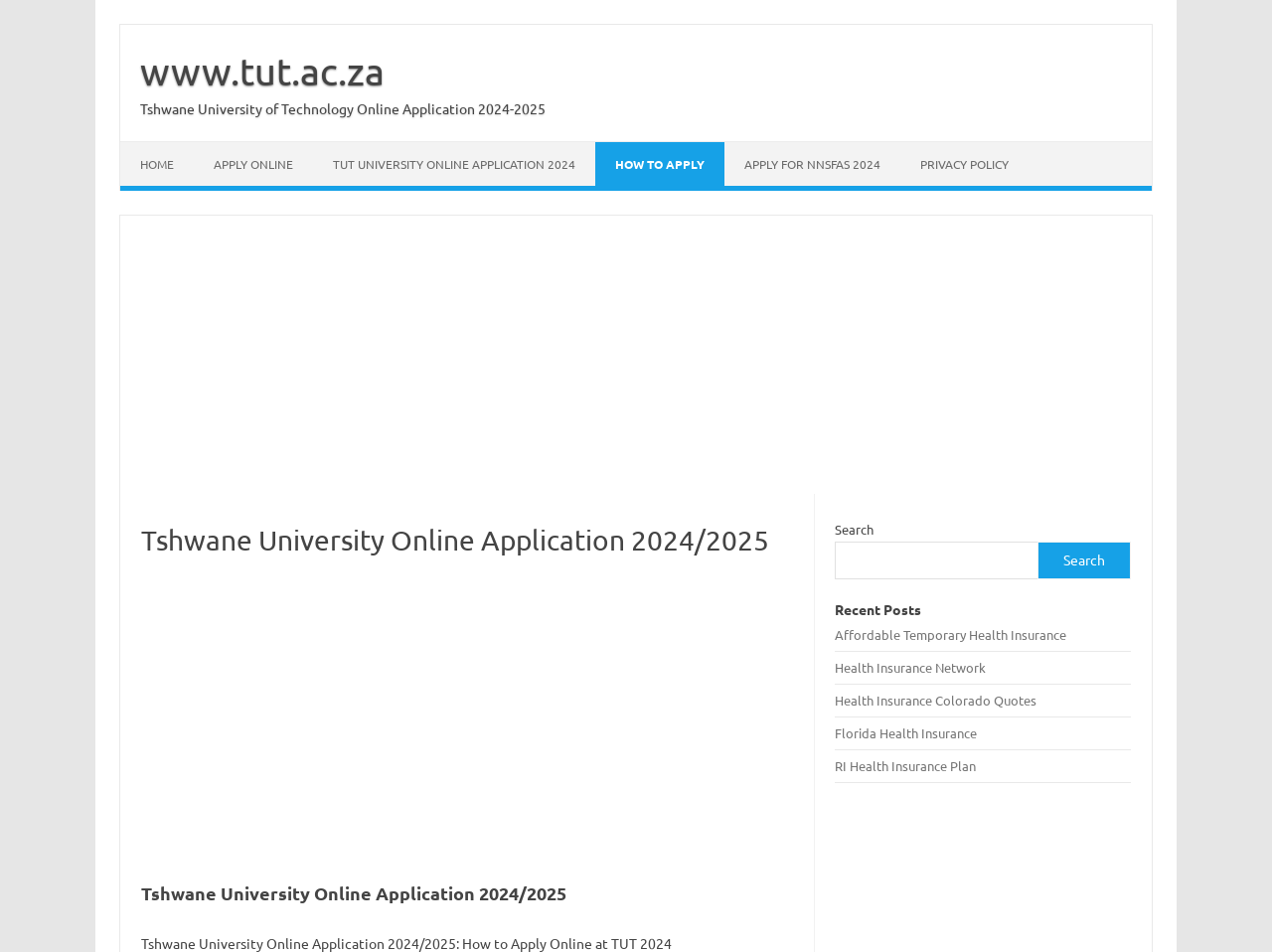How many recent posts are listed?
Based on the screenshot, provide your answer in one word or phrase.

5